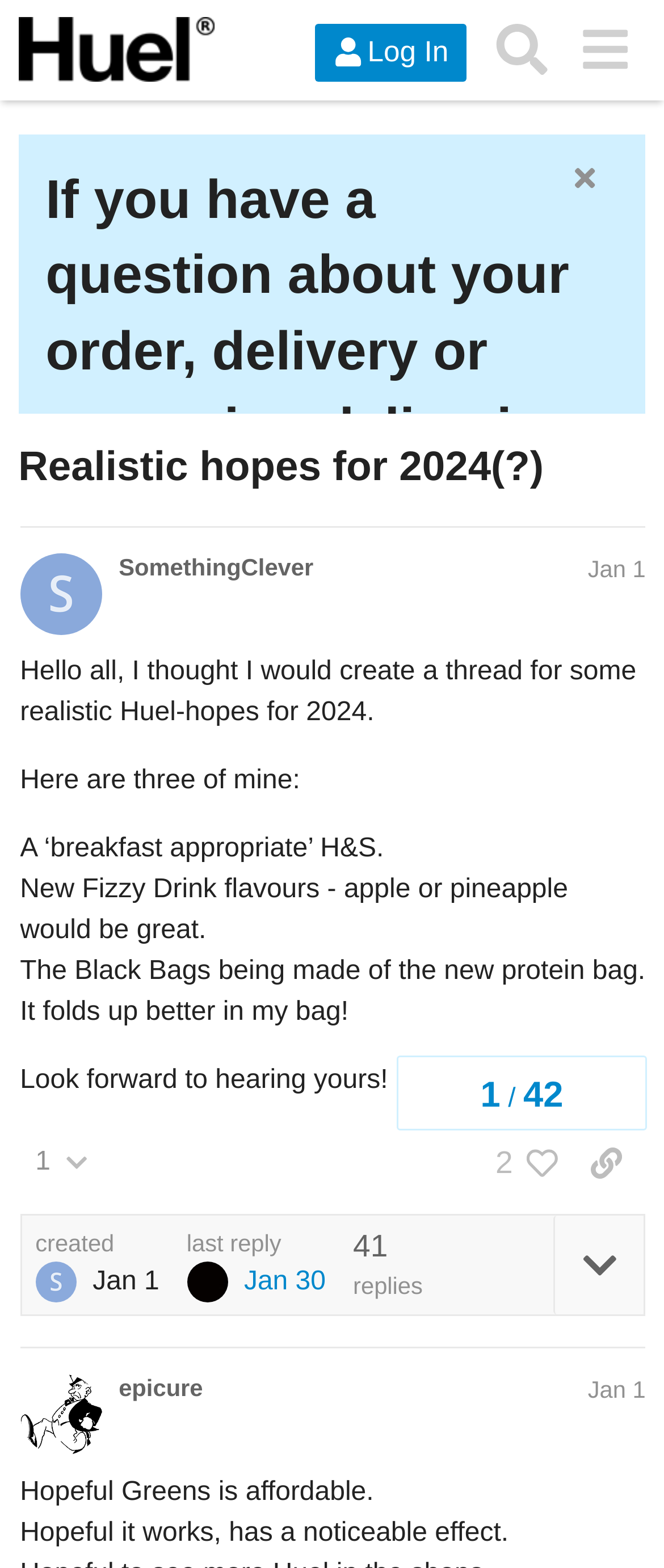Determine the bounding box coordinates for the element that should be clicked to follow this instruction: "Click the 'Log In' button". The coordinates should be given as four float numbers between 0 and 1, in the format [left, top, right, bottom].

[0.474, 0.015, 0.704, 0.052]